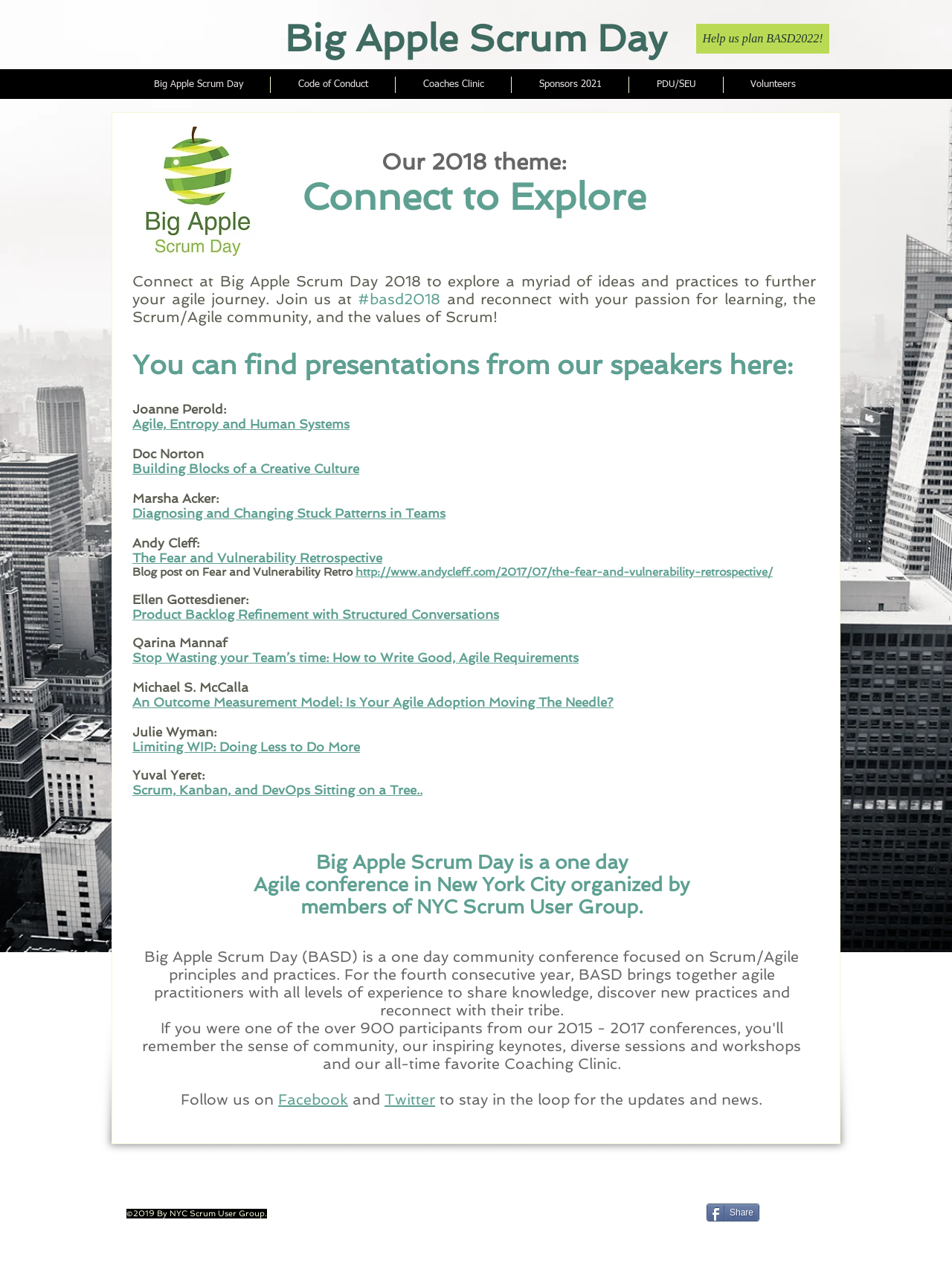What is the purpose of Big Apple Scrum Day?
Look at the image and provide a detailed response to the question.

The purpose of Big Apple Scrum Day is to share knowledge and practices, as mentioned in the text 'Big Apple Scrum Day (BASD) is a one day community conference focused on Scrum/Agile principles and practices. For the fourth consecutive year, BASD brings together agile practitioners with all levels of experience to share knowledge, discover new practices and reconnect with their tribe.' on the webpage.